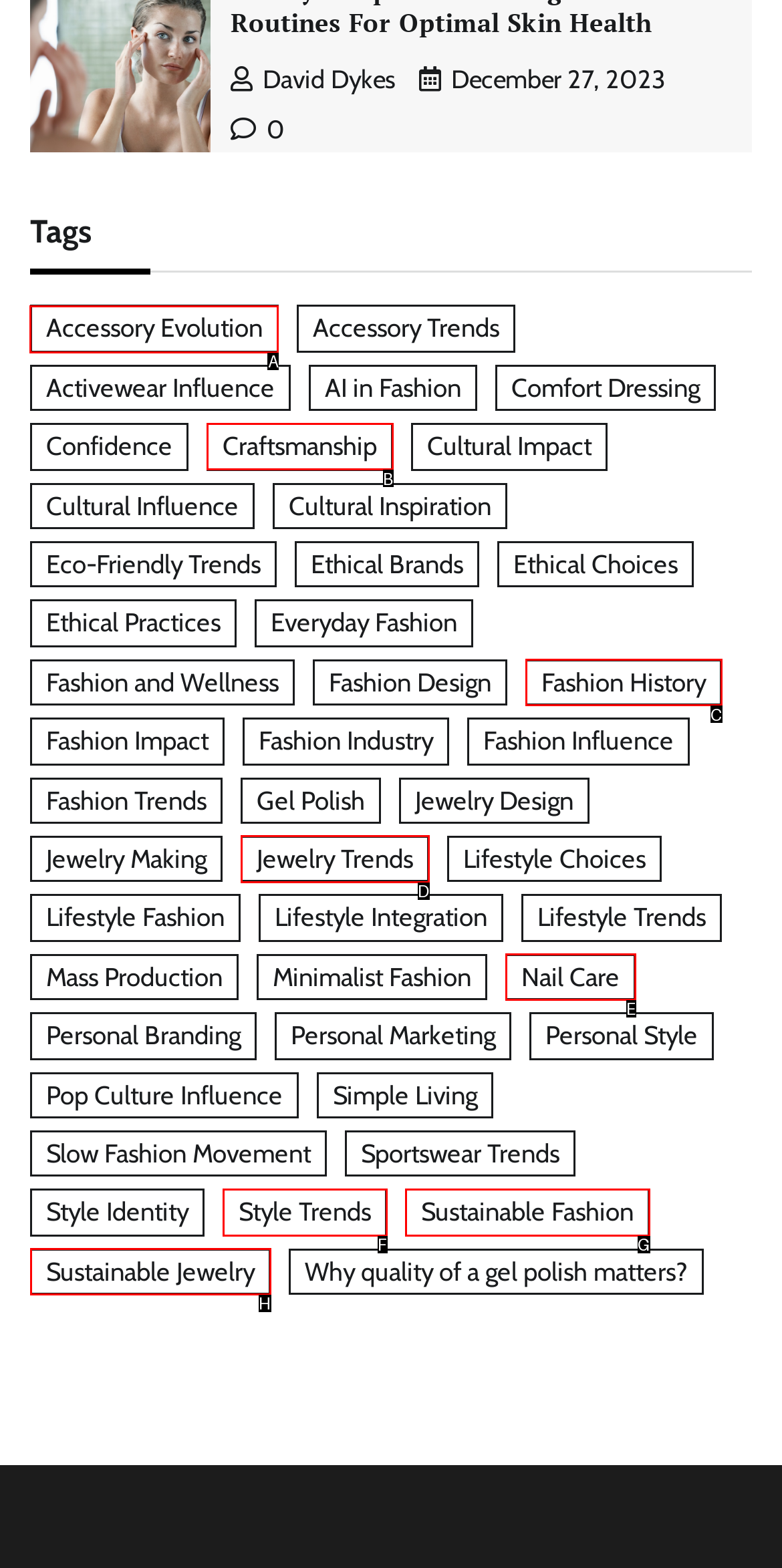Identify the correct option to click in order to accomplish the task: Click on Accessory Evolution Provide your answer with the letter of the selected choice.

A